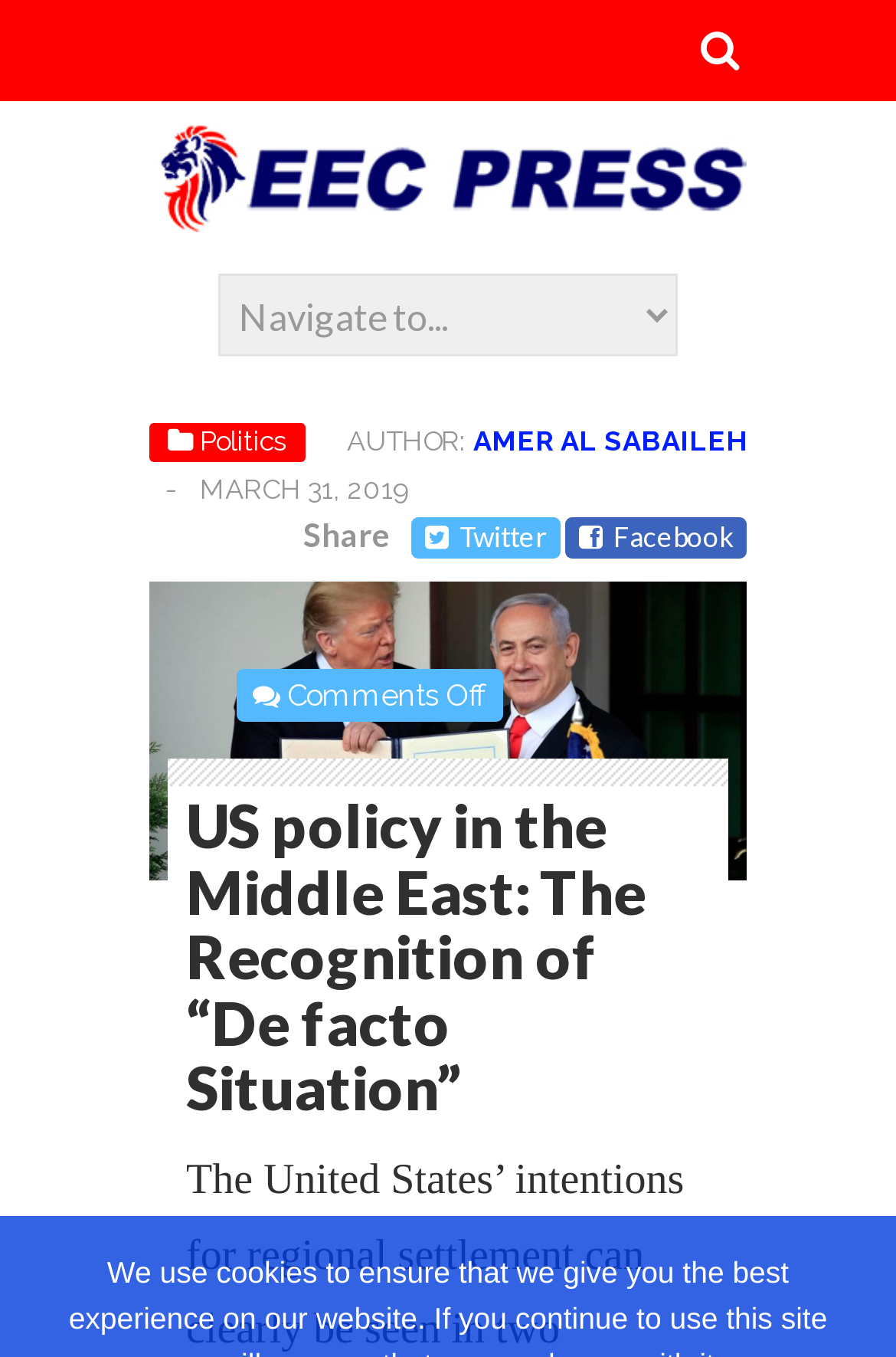What is the date of this article?
Please provide a single word or phrase answer based on the image.

MARCH 31, 2019